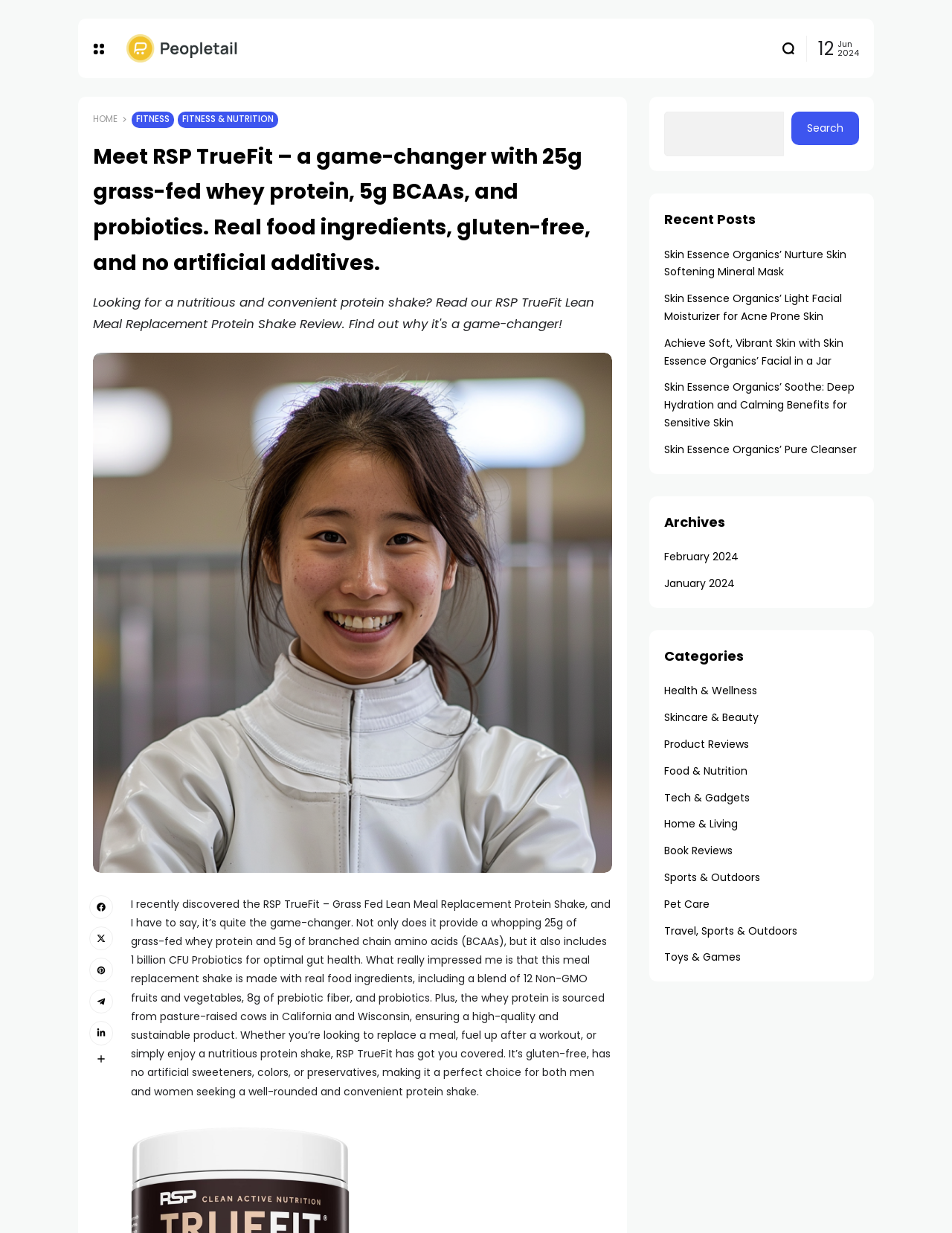Determine the bounding box coordinates for the area that should be clicked to carry out the following instruction: "Search for something".

[0.698, 0.091, 0.902, 0.127]